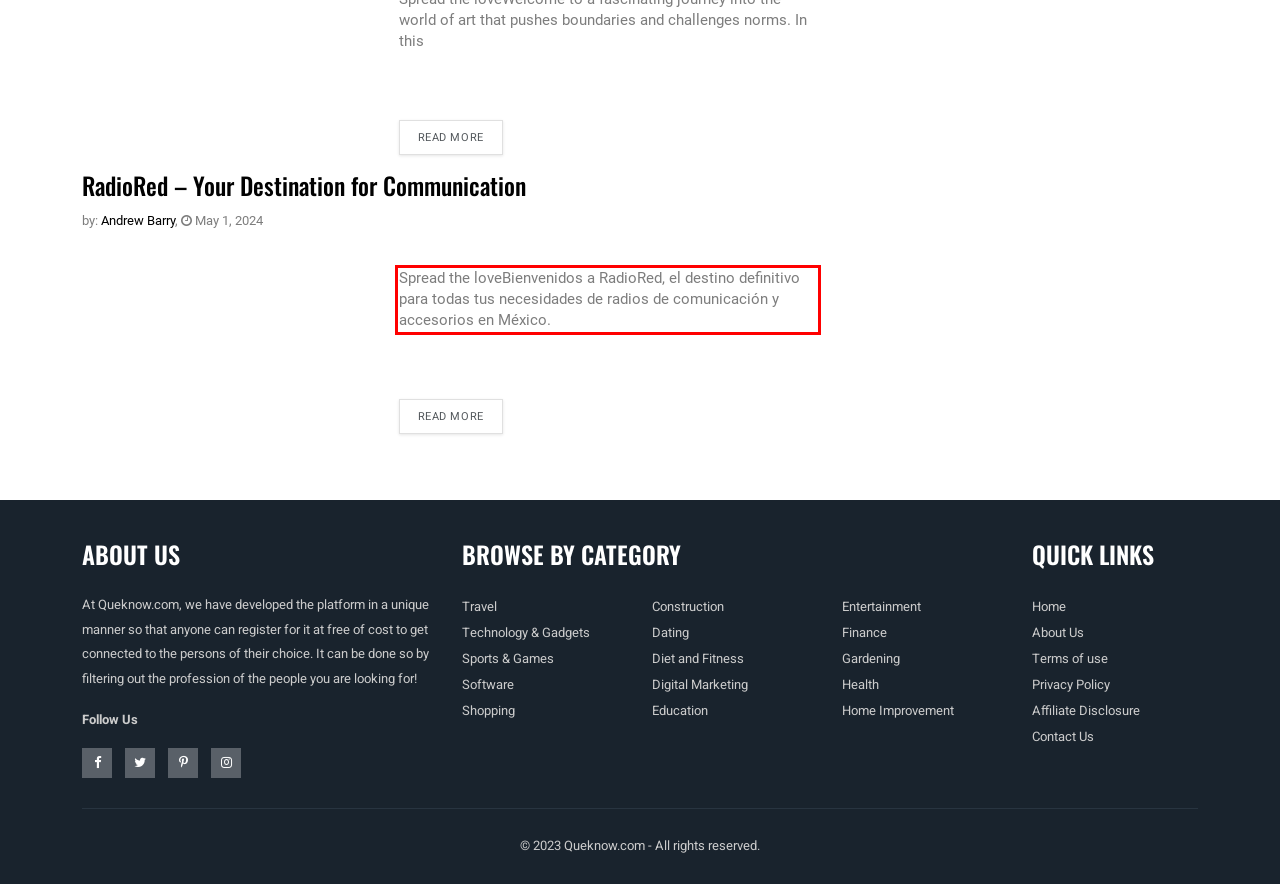Given a webpage screenshot with a red bounding box, perform OCR to read and deliver the text enclosed by the red bounding box.

Spread the loveBienvenidos a RadioRed, el destino definitivo para todas tus necesidades de radios de comunicación y accesorios en México.